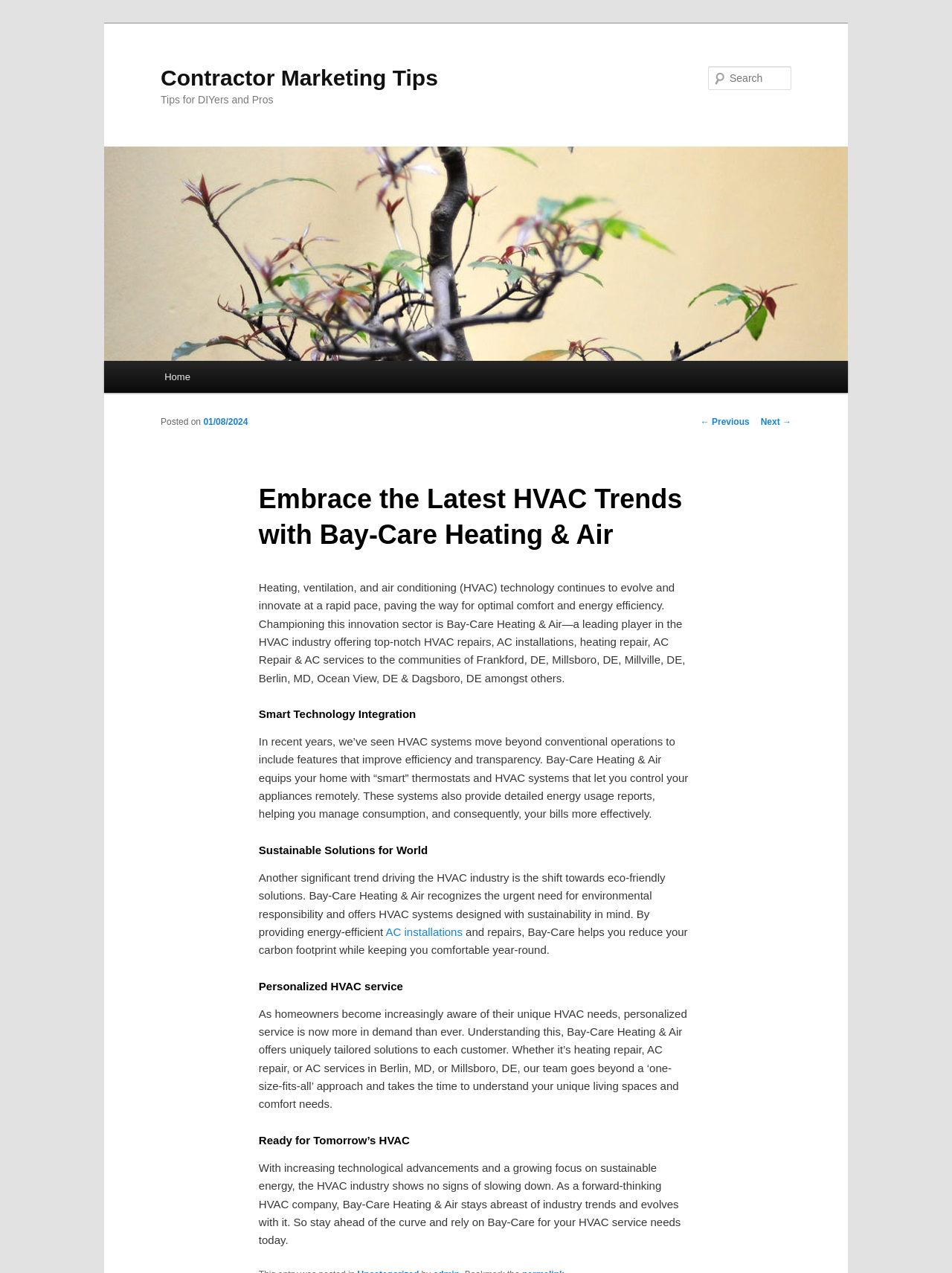Illustrate the webpage with a detailed description.

The webpage is about Bay-Care Heating & Air, a leading HVAC company that offers top-notch services to various communities. At the top, there is a link to skip to the primary content. Below it, there are two headings: "Contractor Marketing Tips" and "Tips for DIYers and Pros". 

To the right of these headings, there is a link to "Contractor Marketing Tips" accompanied by an image. Above the image, there is a search bar with a "Search" label. 

On the left side, there is a main menu with a link to "Home" and post navigation links to "Previous" and "Next". Below the main menu, there is a header section with a heading that reads "Embrace the Latest HVAC Trends with Bay-Care Heating & Air". 

Underneath the header, there is a paragraph of text that discusses the evolution of HVAC technology and how Bay-Care Heating & Air is a leading player in the industry. The text also mentions the services they offer to various communities.

Below this paragraph, there are several sections with headings that discuss different aspects of HVAC technology and services offered by Bay-Care Heating & Air. These sections include "Smart Technology Integration", "Sustainable Solutions for World", "Personalized HVAC service", and "Ready for Tomorrow’s HVAC". Each section has a heading followed by a paragraph of text that explains the topic in detail. 

Throughout the webpage, there are links to specific services offered by Bay-Care Heating & Air, such as "AC installations" and "heating repair". The webpage also mentions the company's focus on sustainability and personalized service.